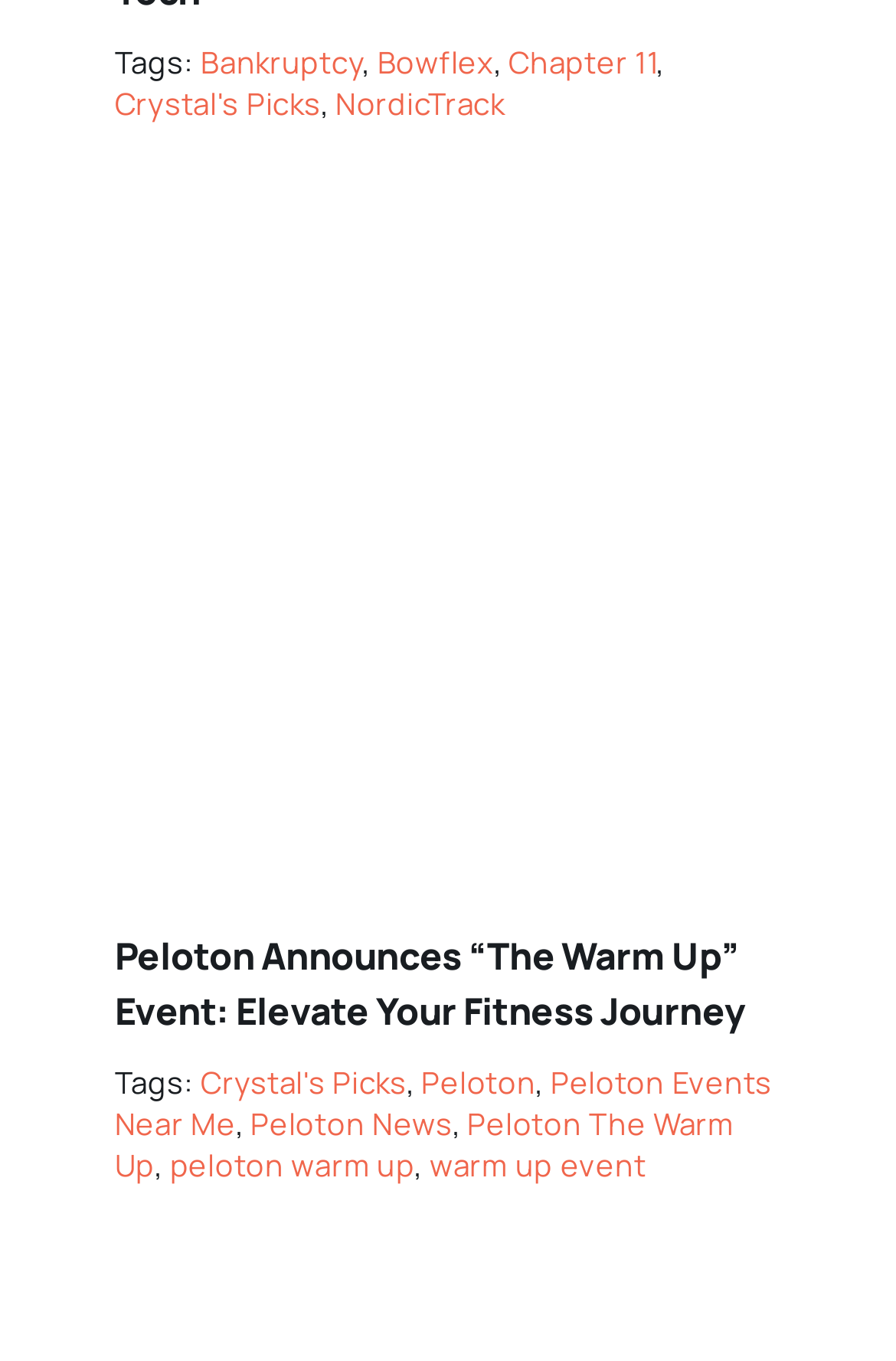Please locate the bounding box coordinates of the element's region that needs to be clicked to follow the instruction: "Learn about the warm up event". The bounding box coordinates should be provided as four float numbers between 0 and 1, i.e., [left, top, right, bottom].

[0.479, 0.841, 0.721, 0.872]